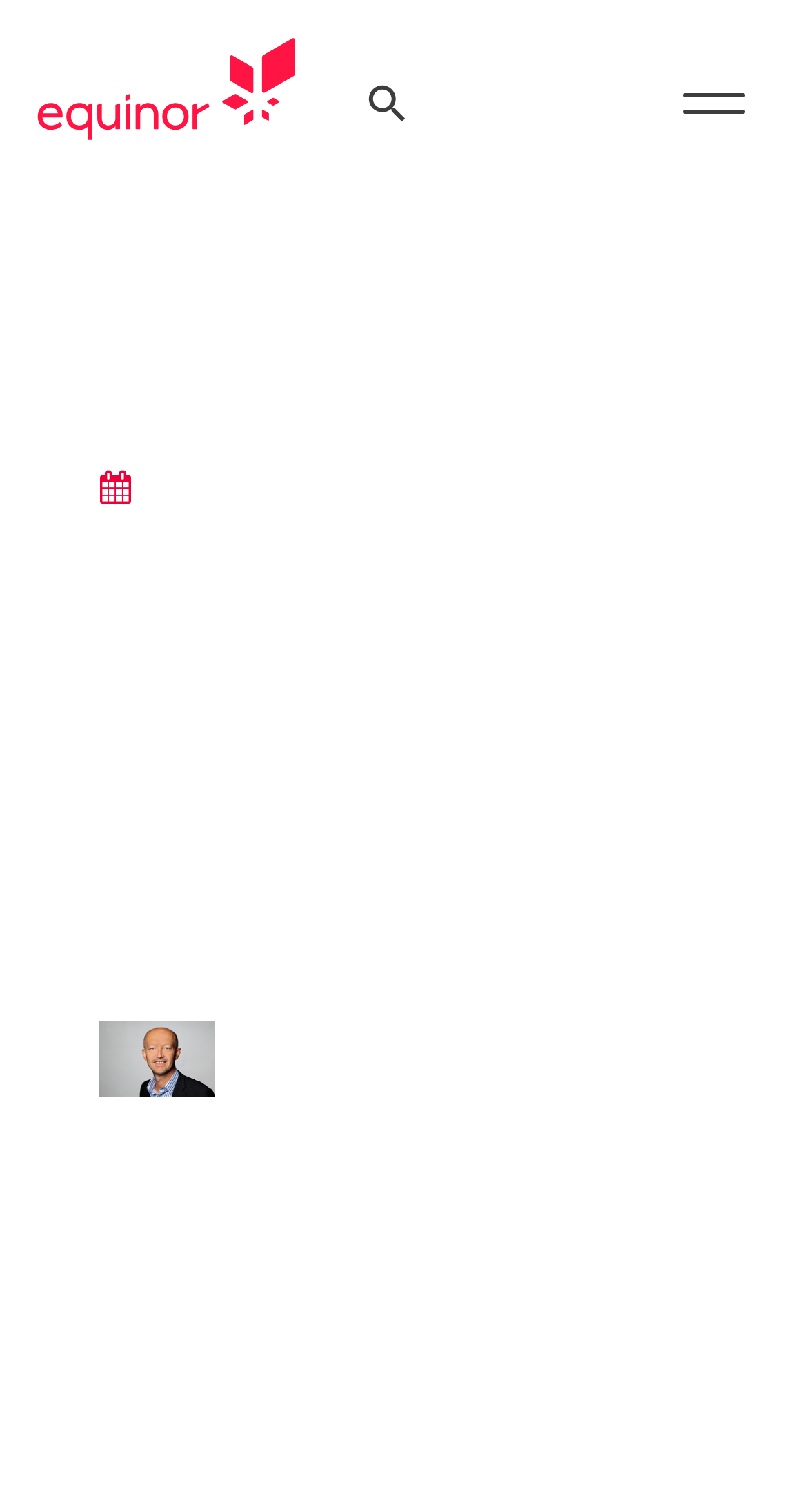When will the West Hercules rig start drilling?
Based on the image, provide your answer in one word or phrase.

Q3 2012